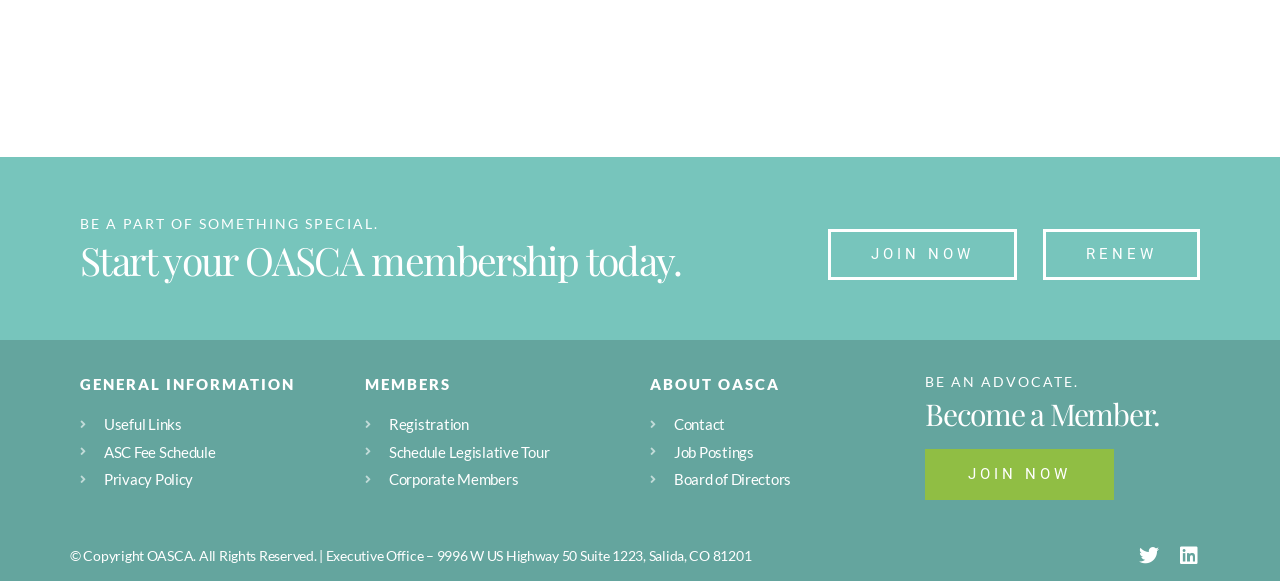Please find the bounding box coordinates of the element that must be clicked to perform the given instruction: "View DSL Modems, Routers & DSLAM". The coordinates should be four float numbers from 0 to 1, i.e., [left, top, right, bottom].

None